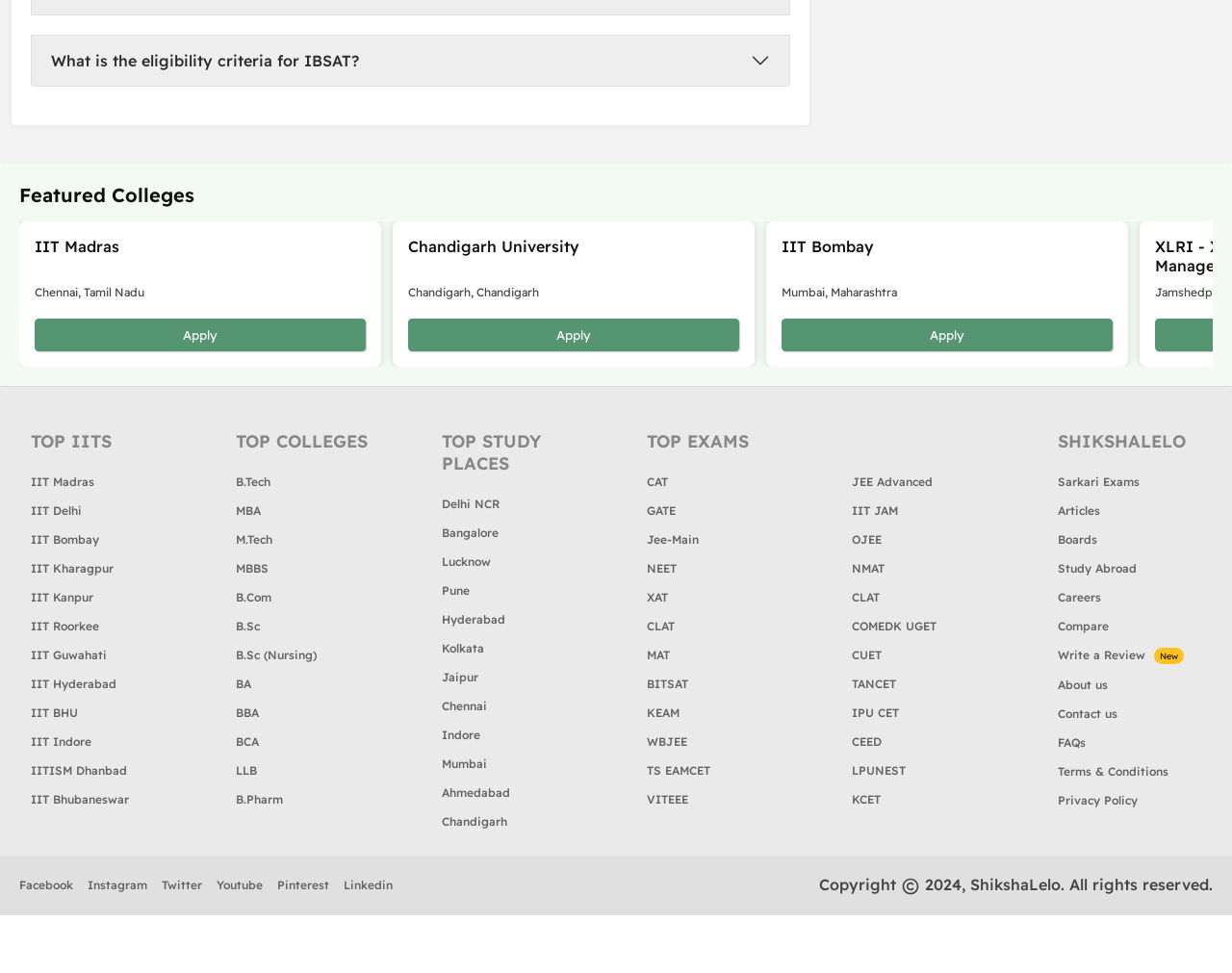Using the element description: "LLB", determine the bounding box coordinates for the specified UI element. The coordinates should be four float numbers between 0 and 1, [left, top, right, bottom].

[0.192, 0.688, 0.308, 0.718]